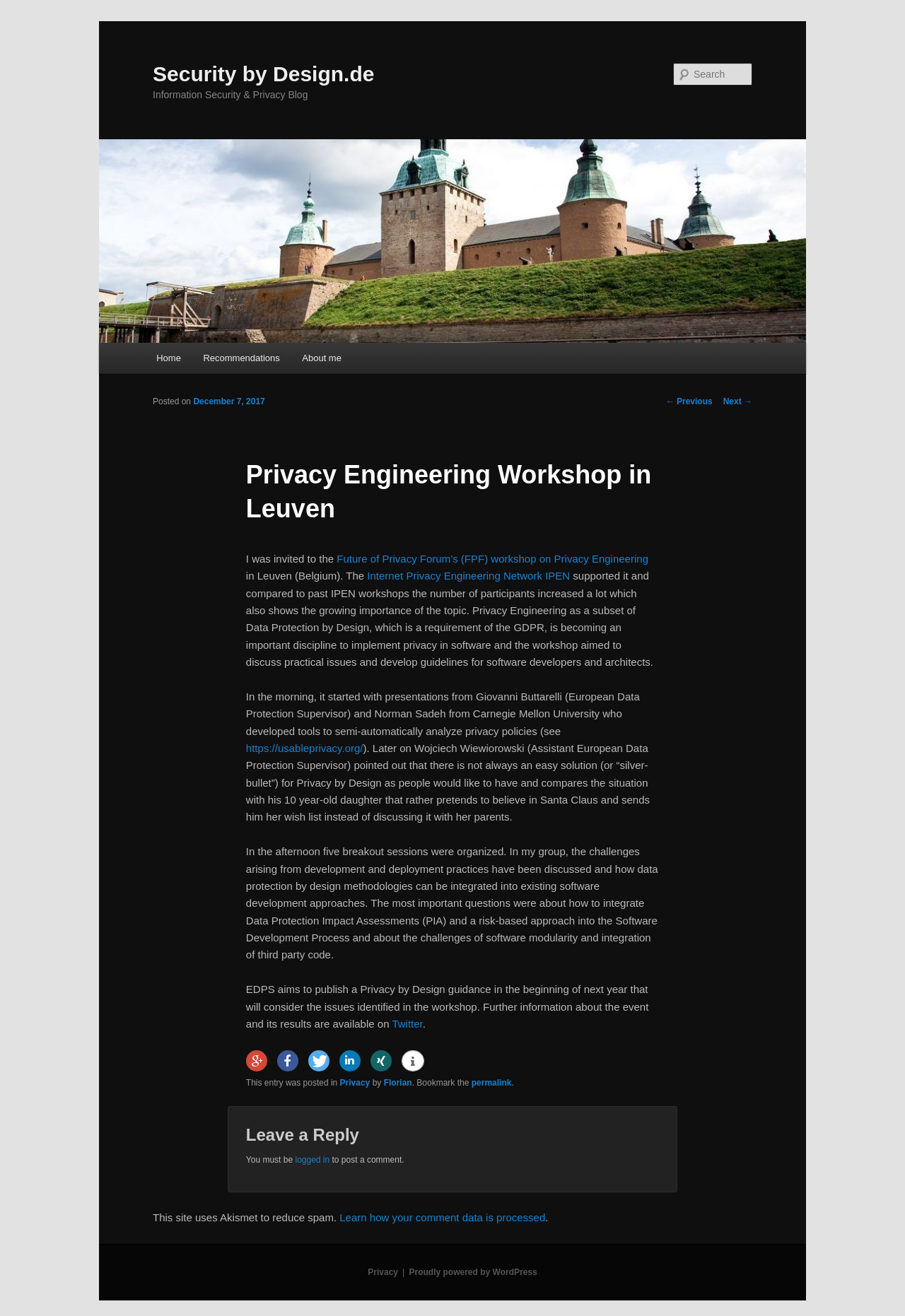Determine the bounding box coordinates of the clickable area required to perform the following instruction: "Read the previous post". The coordinates should be represented as four float numbers between 0 and 1: [left, top, right, bottom].

[0.736, 0.301, 0.787, 0.309]